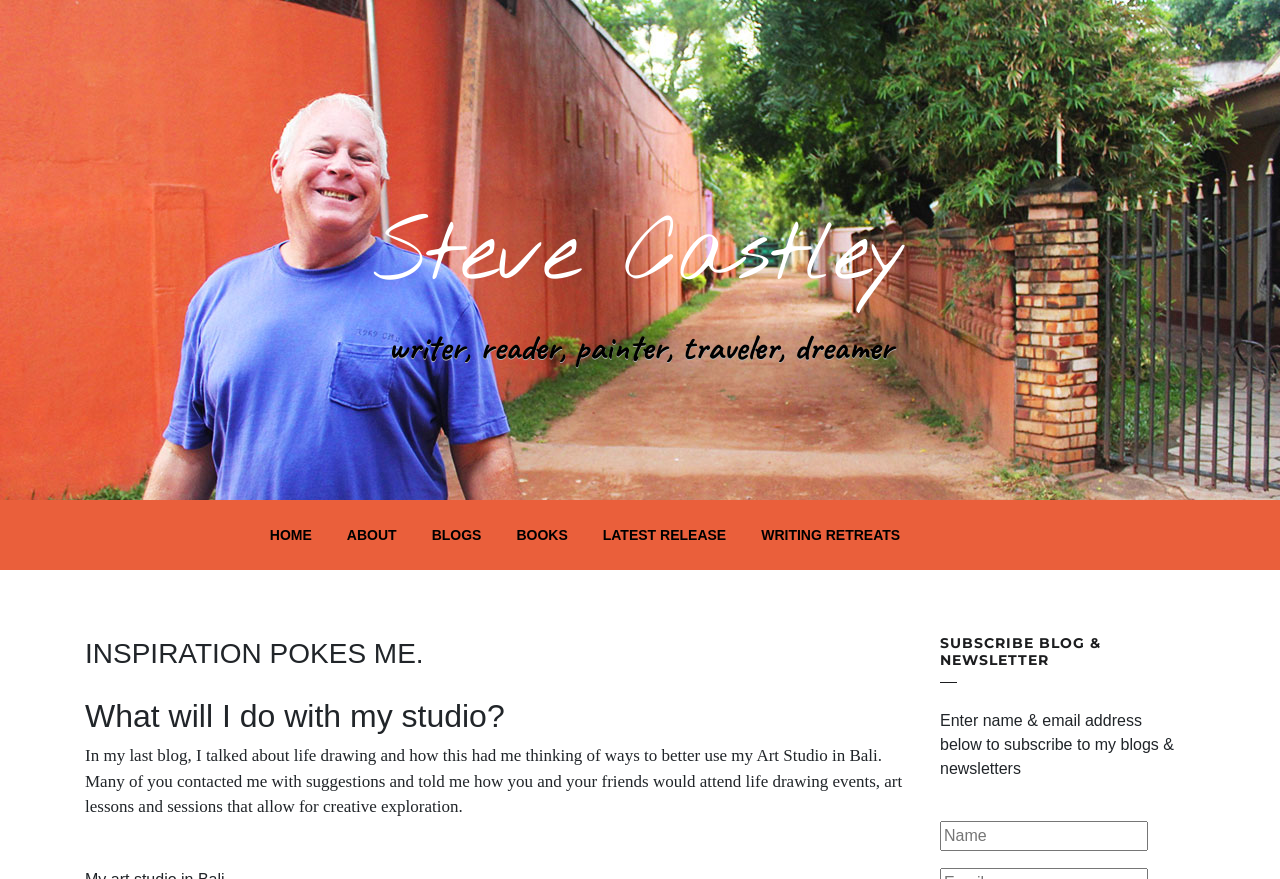Bounding box coordinates must be specified in the format (top-left x, top-left y, bottom-right x, bottom-right y). All values should be floating point numbers between 0 and 1. What are the bounding box coordinates of the UI element described as: name="esfpx_name" placeholder="Name"

[0.734, 0.934, 0.897, 0.968]